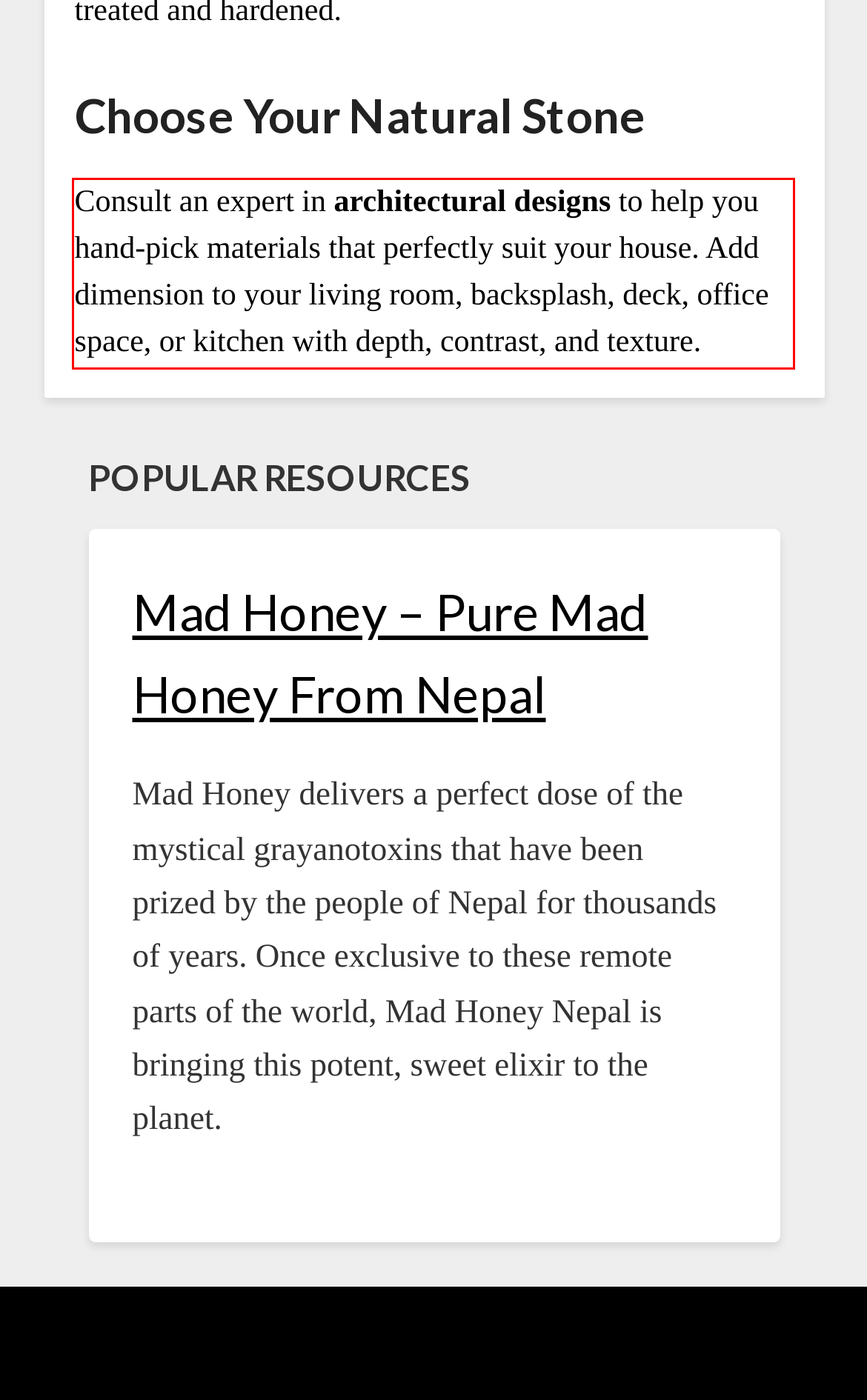Please examine the webpage screenshot containing a red bounding box and use OCR to recognize and output the text inside the red bounding box.

Consult an expert in architectural designs to help you hand-pick materials that perfectly suit your house. Add dimension to your living room, backsplash, deck, office space, or kitchen with depth, contrast, and texture.